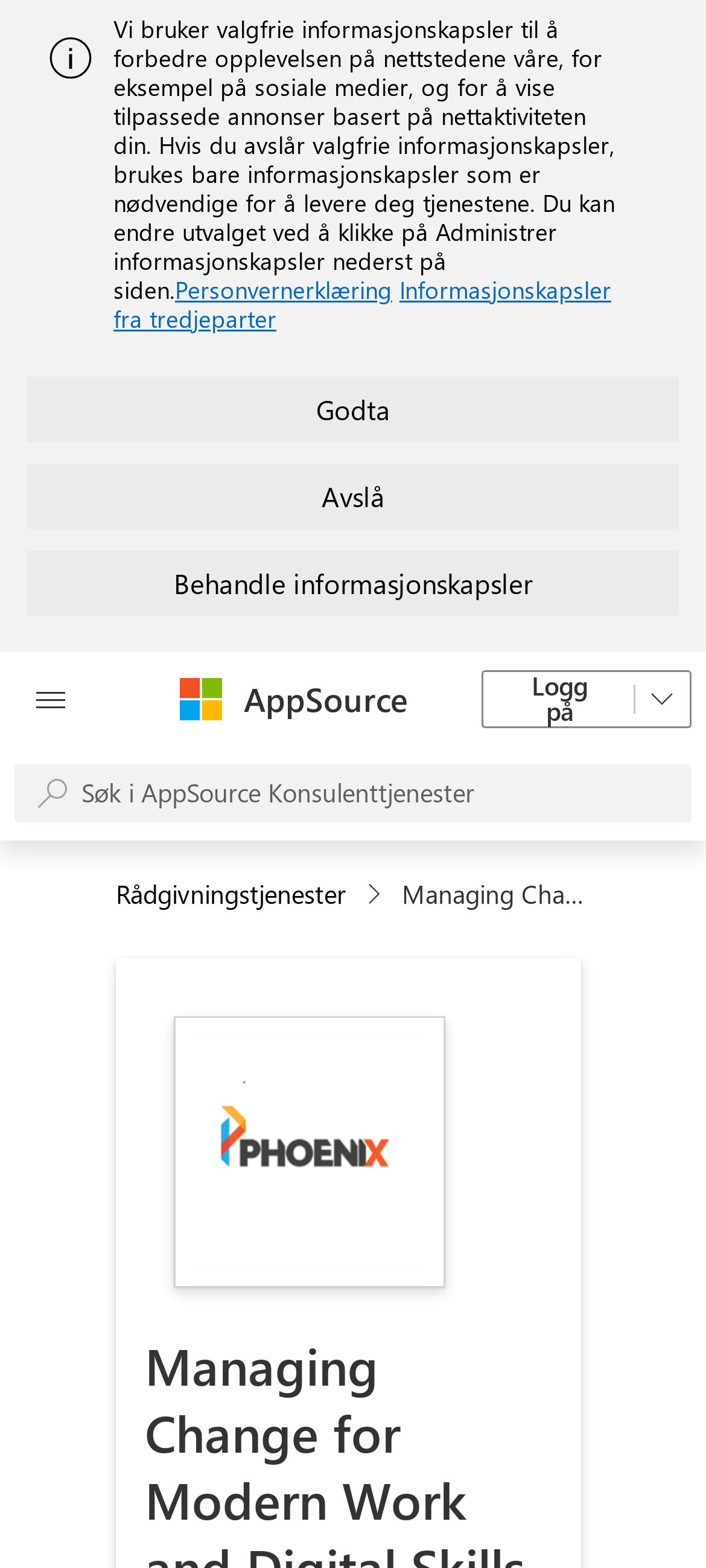Articulate a complete and detailed caption of the webpage elements.

This webpage is about a change management project for Microsoft 365 Copilot, offered by a team of Prosci certified practitioners. 

At the top of the page, there is an alert message that spans almost the entire width of the page. Below the alert, there is a small image on the left side, followed by a static text block that explains the use of cookies on the website. This text block is quite wide, taking up about 70% of the page's width. 

Underneath the text block, there are three links: "Personvernerklæring" (Privacy Statement), "Informasjonskapsler fra tredjeparter" (Third-party Cookies), and three buttons: "Godta" (Accept), "Avslå" (Reject), and "Behandle informasjonskapsler" (Manage Cookies). These elements are aligned to the left side of the page.

On the right side of the page, there is a button "Åpne alle panelknapper" (Open All Panel Buttons). Below this button, there is a link to "Microsoft" accompanied by a small Microsoft logo image. Next to the Microsoft link, there is a button labeled "AppSource".

Further down the page, there is a link to "Logg på" (Log in) with a dropdown menu, accompanied by a button labeled "Andre påloggingsalternativer" (Other Login Options). On the opposite side of the page, there is a search bar with a disabled search box labeled "Søk i AppSource Konsulenttjenester" (Search in AppSource Consultant Services).

Below the search bar, there is a button labeled "Rådgivningstjenester" (Consulting Services), followed by a content info element with a "greater than" symbol. Finally, there is a large image that takes up about 30% of the page's width, labeled "Managing Change for Modern Work and Digital Skills image".